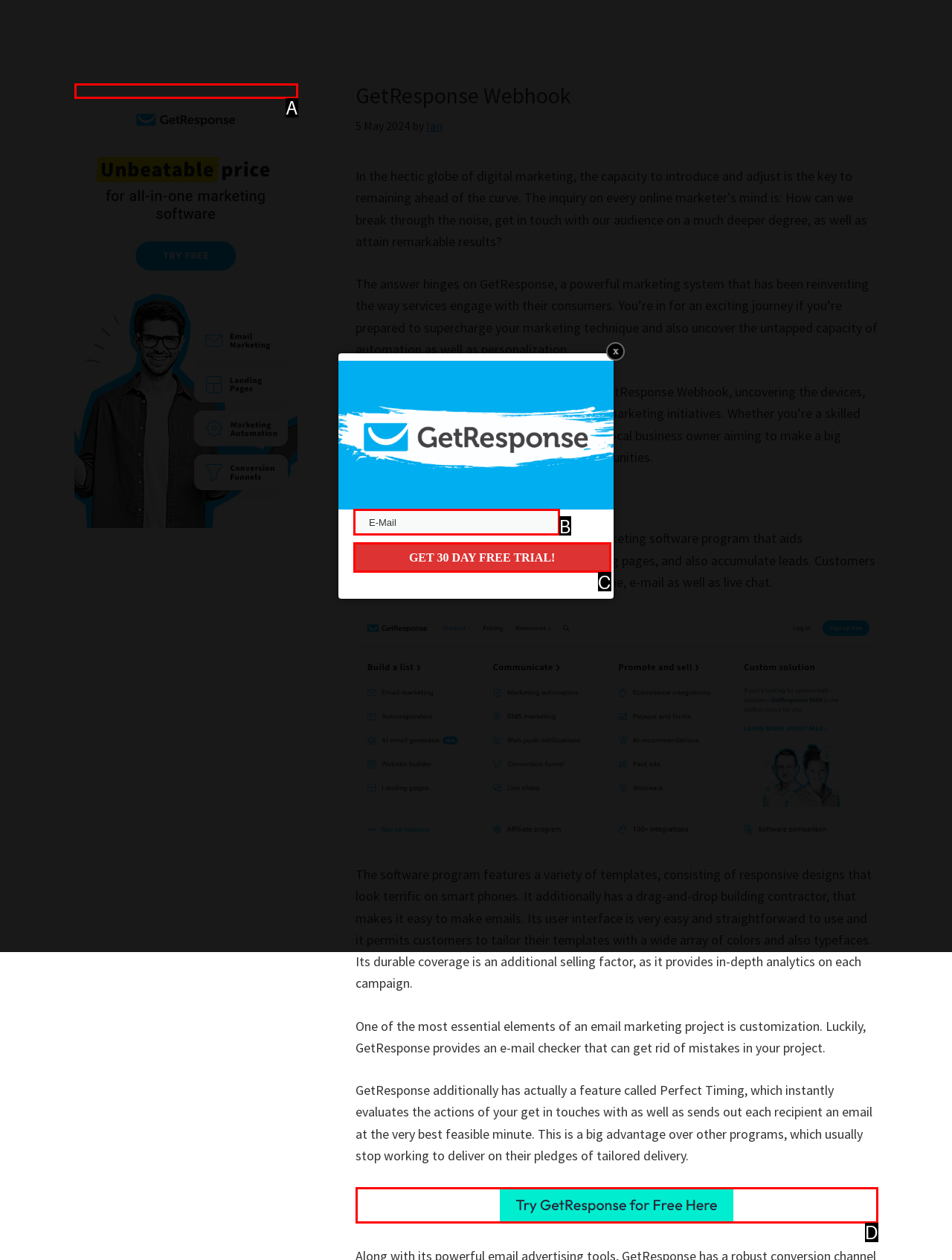Given the description: title="Malone Plumbing & Heating", identify the matching HTML element. Provide the letter of the correct option.

None